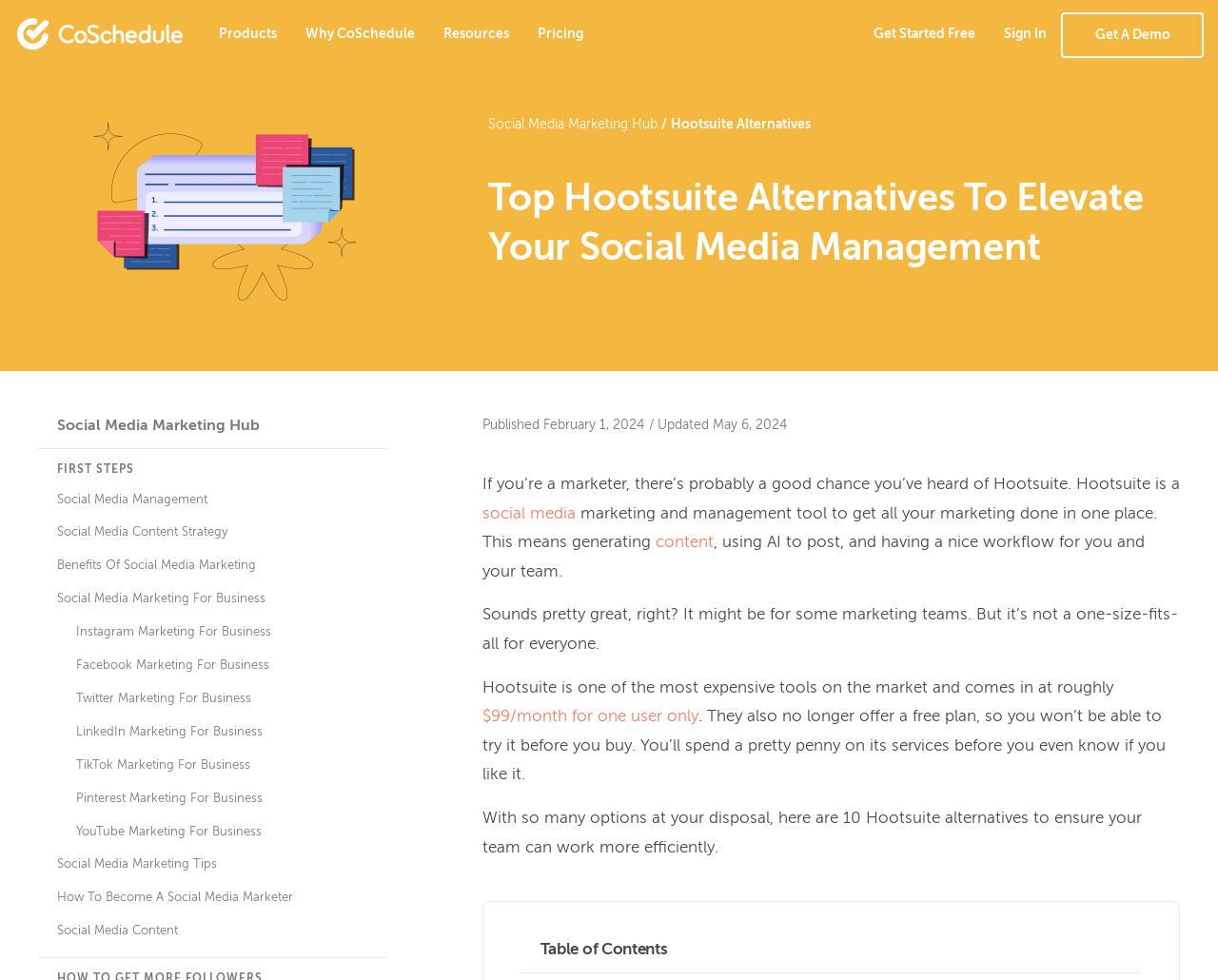What is the title or heading displayed on the webpage?

Top Hootsuite Alternatives To Elevate Your Social Media Management